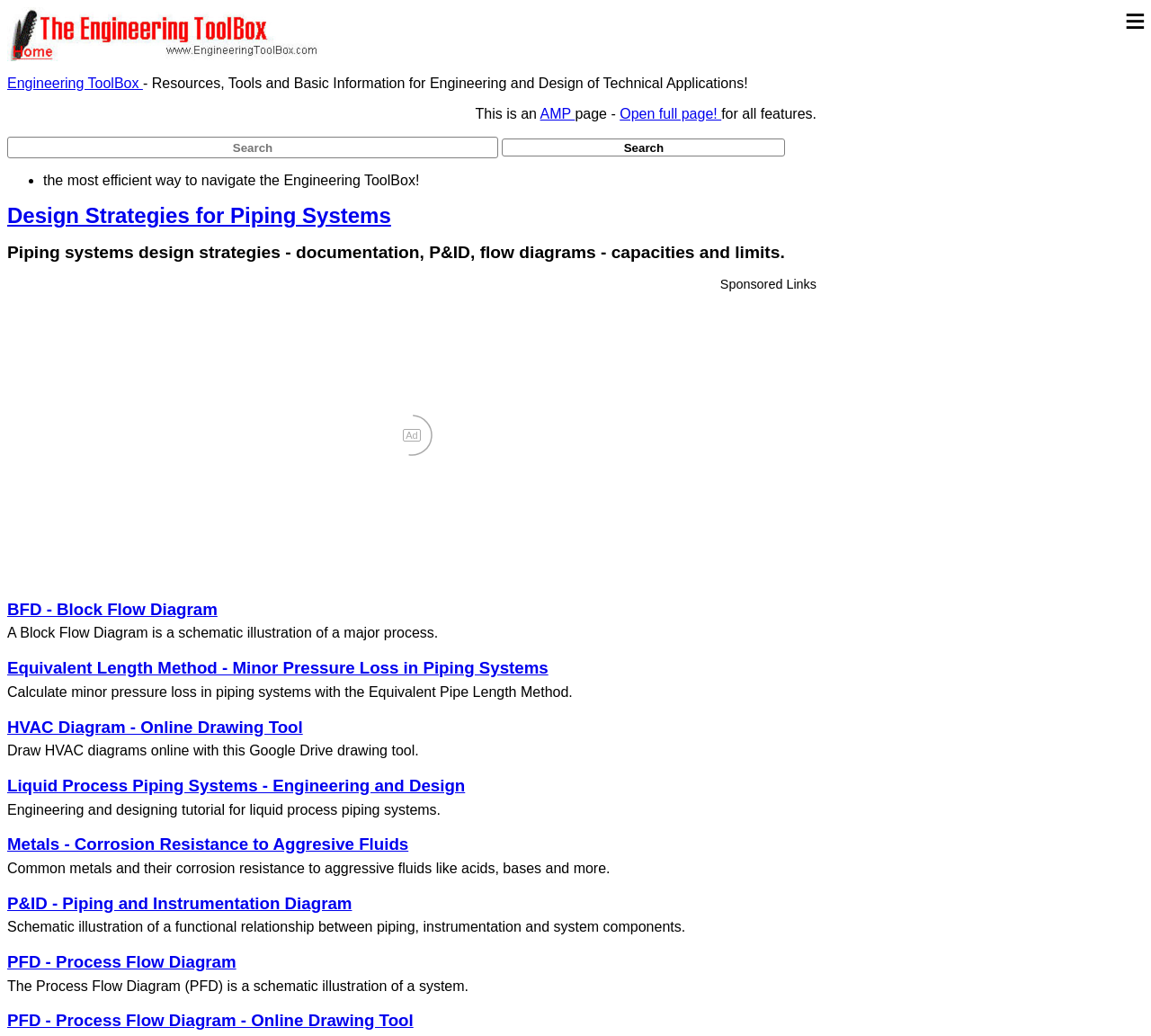What is the purpose of the search box?
Look at the image and answer with only one word or phrase.

To navigate the website